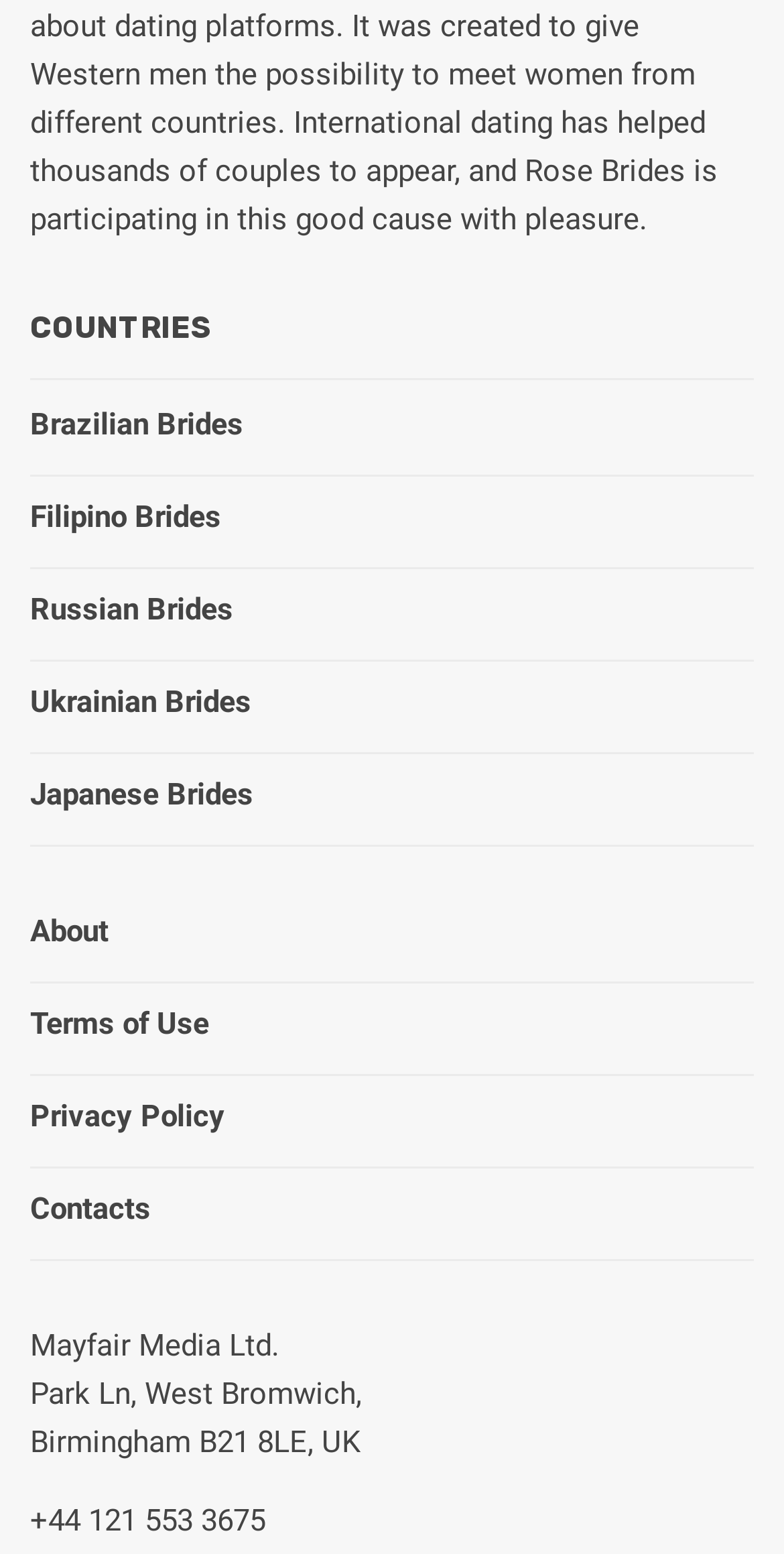What is the company name at the bottom of the page?
Using the image as a reference, answer with just one word or a short phrase.

Mayfair Media Ltd.